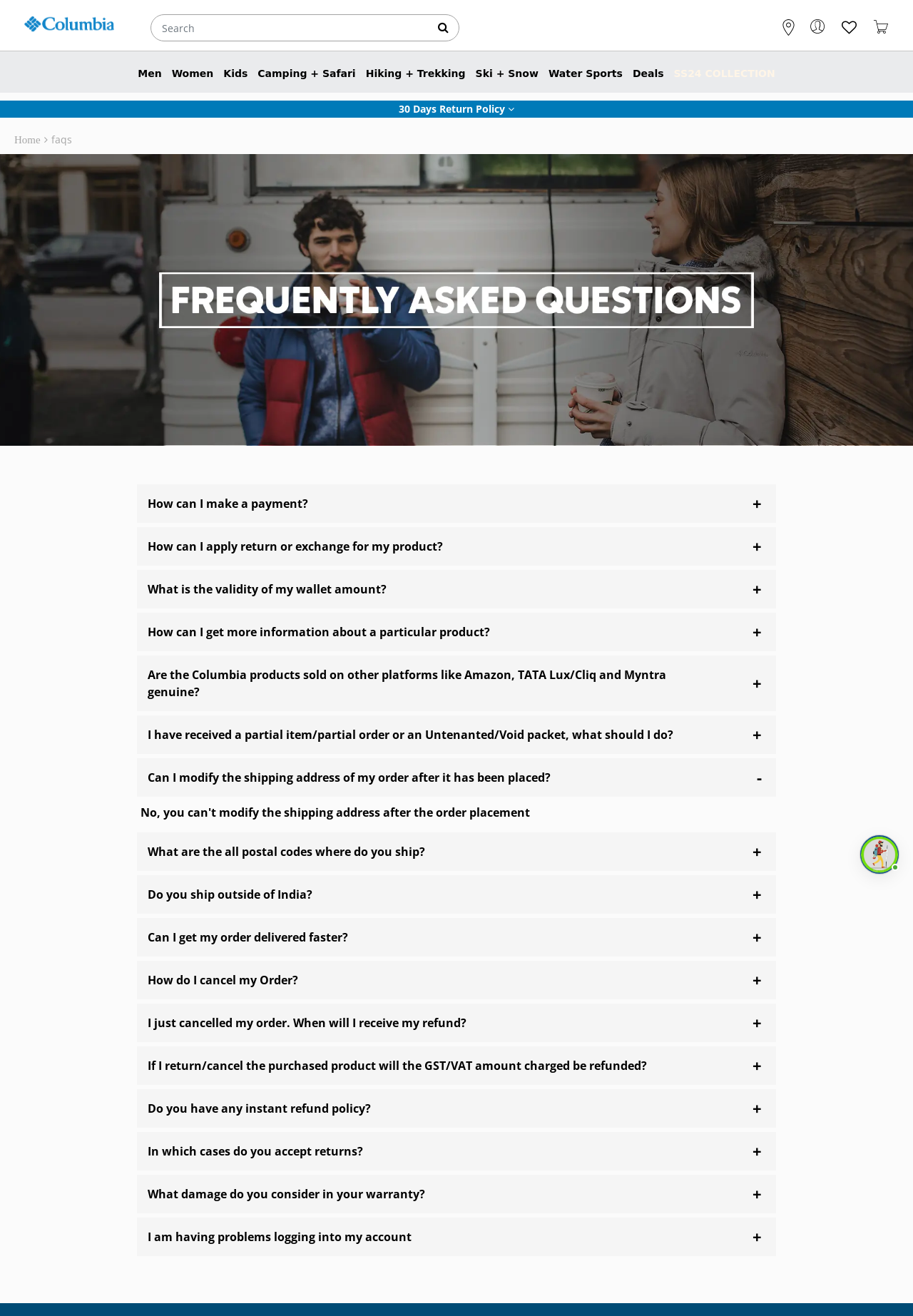Respond to the following question using a concise word or phrase: 
Can I get extra discount on prepaid orders?

Yes, 5% extra